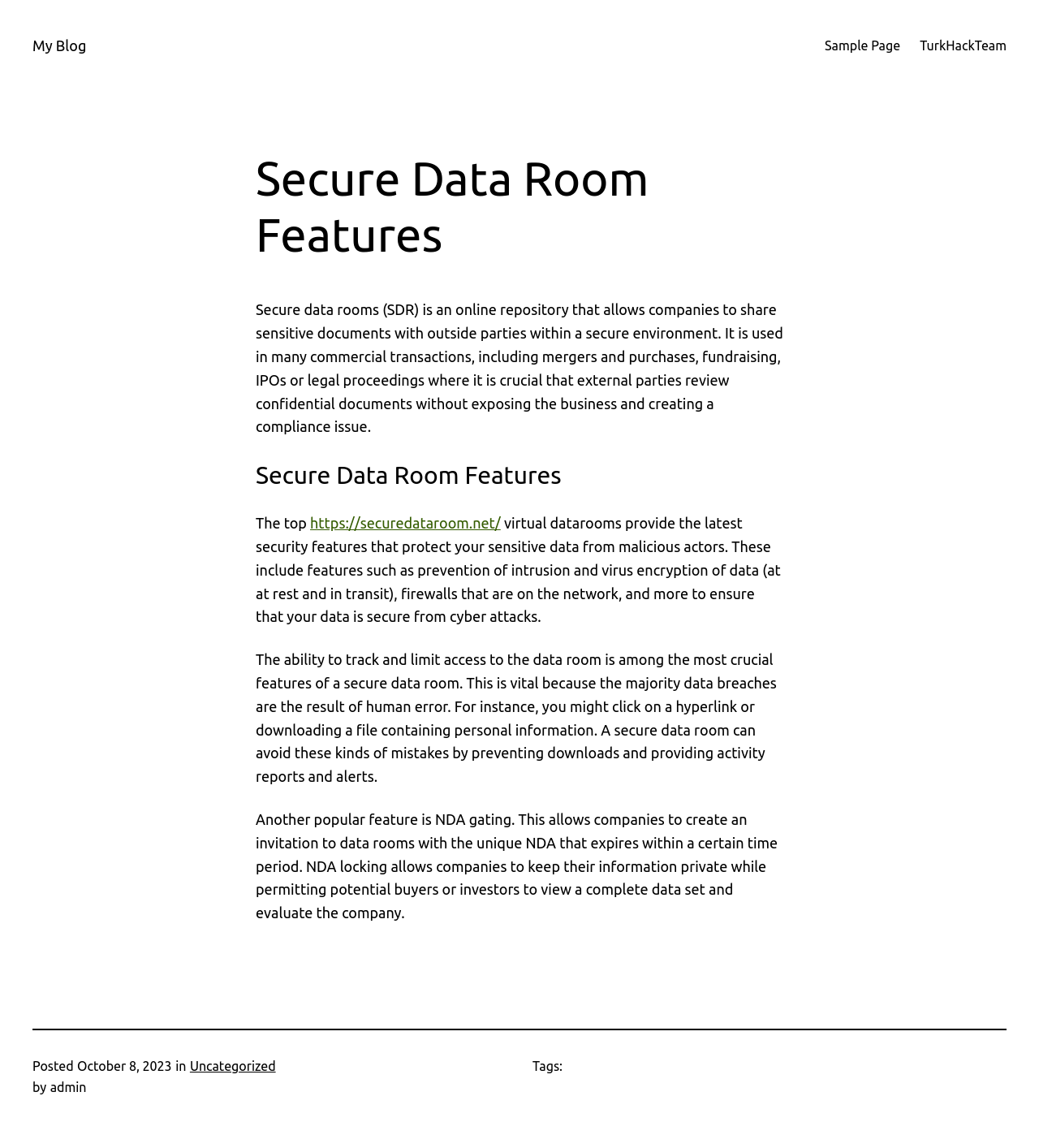Can you extract the primary headline text from the webpage?

Secure Data Room Features